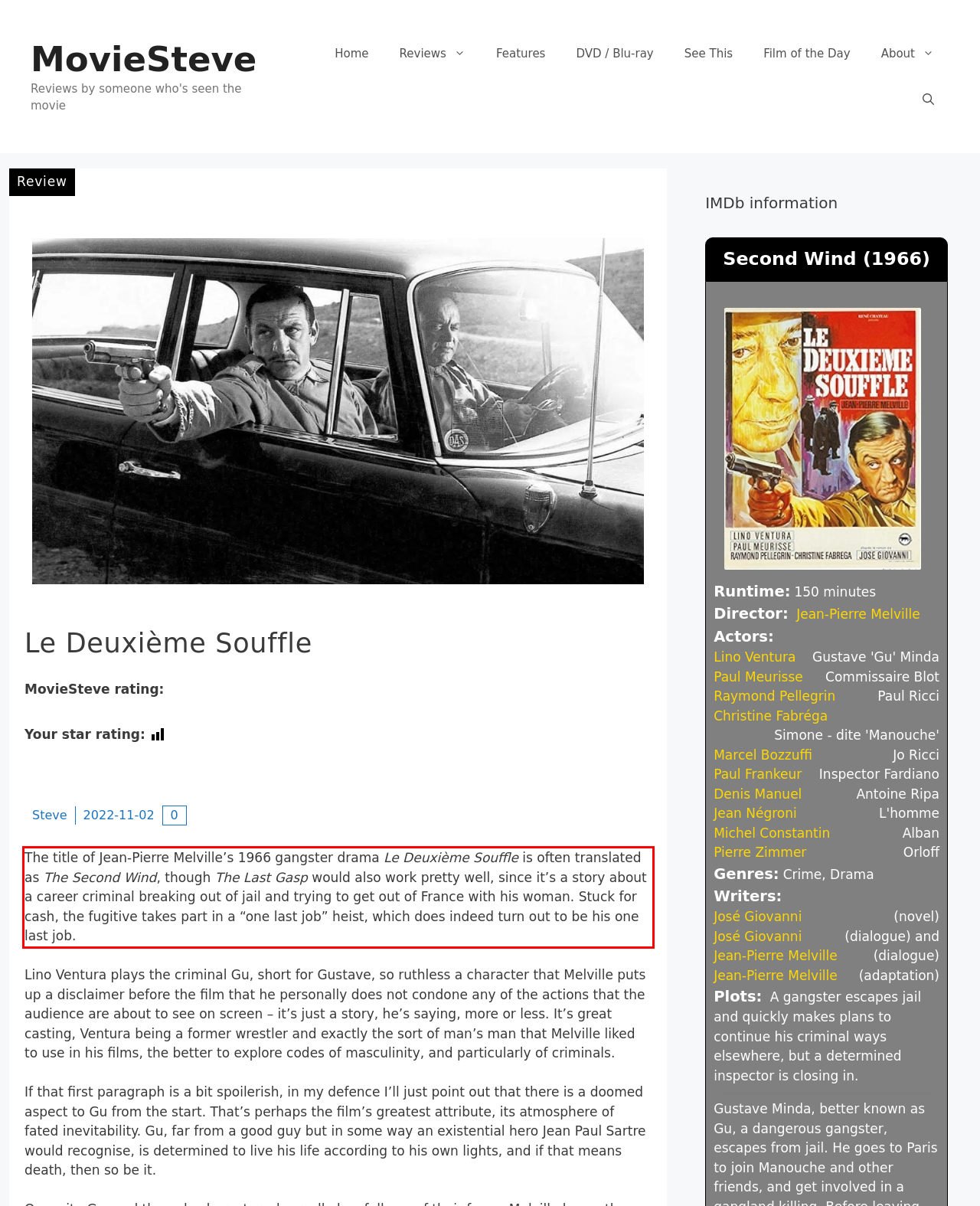Given a screenshot of a webpage containing a red bounding box, perform OCR on the text within this red bounding box and provide the text content.

The title of Jean-Pierre Melville’s 1966 gangster drama Le Deuxième Souffle is often translated as The Second Wind, though The Last Gasp would also work pretty well, since it’s a story about a career criminal breaking out of jail and trying to get out of France with his woman. Stuck for cash, the fugitive takes part in a “one last job” heist, which does indeed turn out to be his one last job.